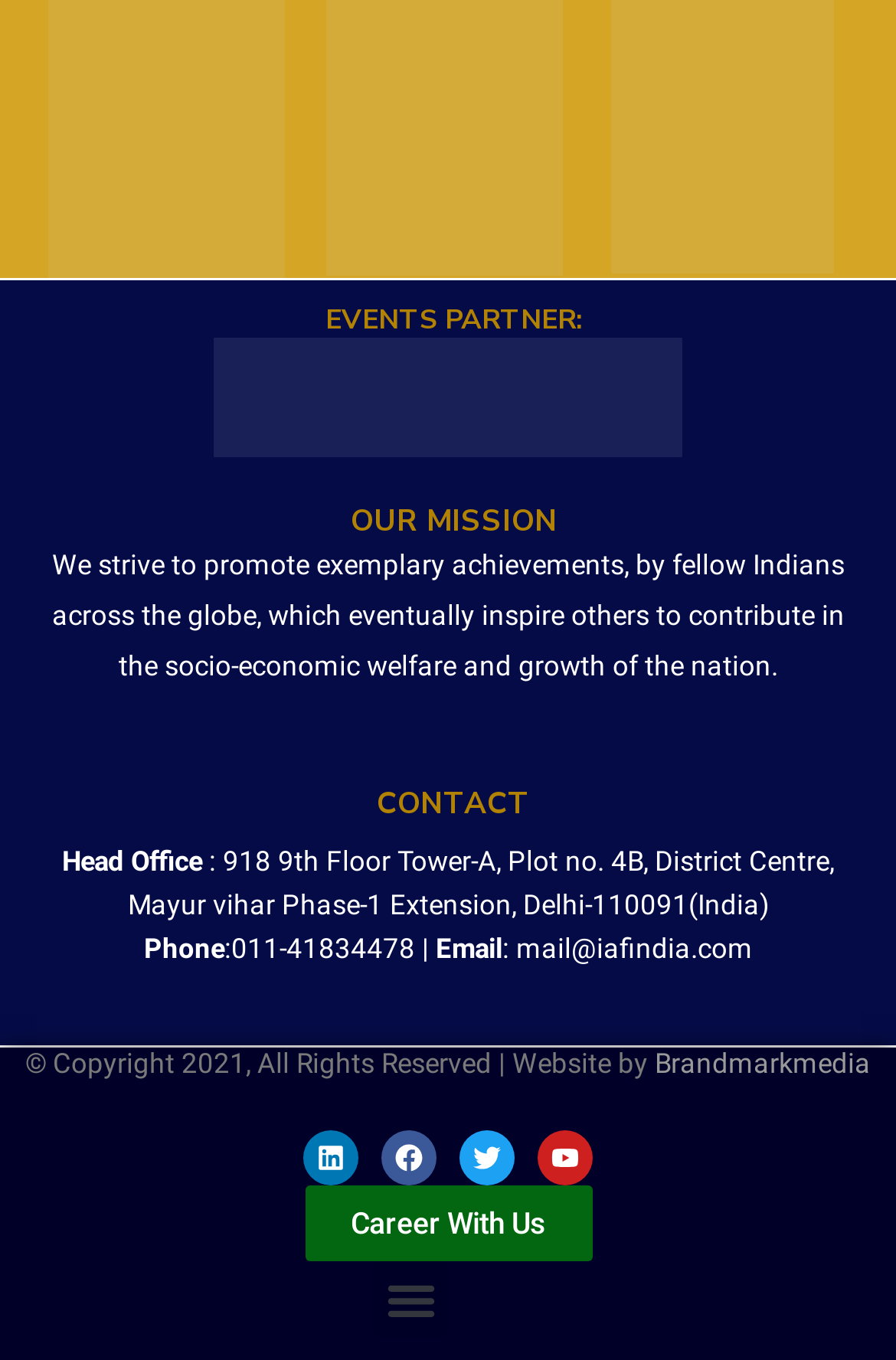What is the company's email address?
Please provide a single word or phrase in response based on the screenshot.

mail@iafindia.com